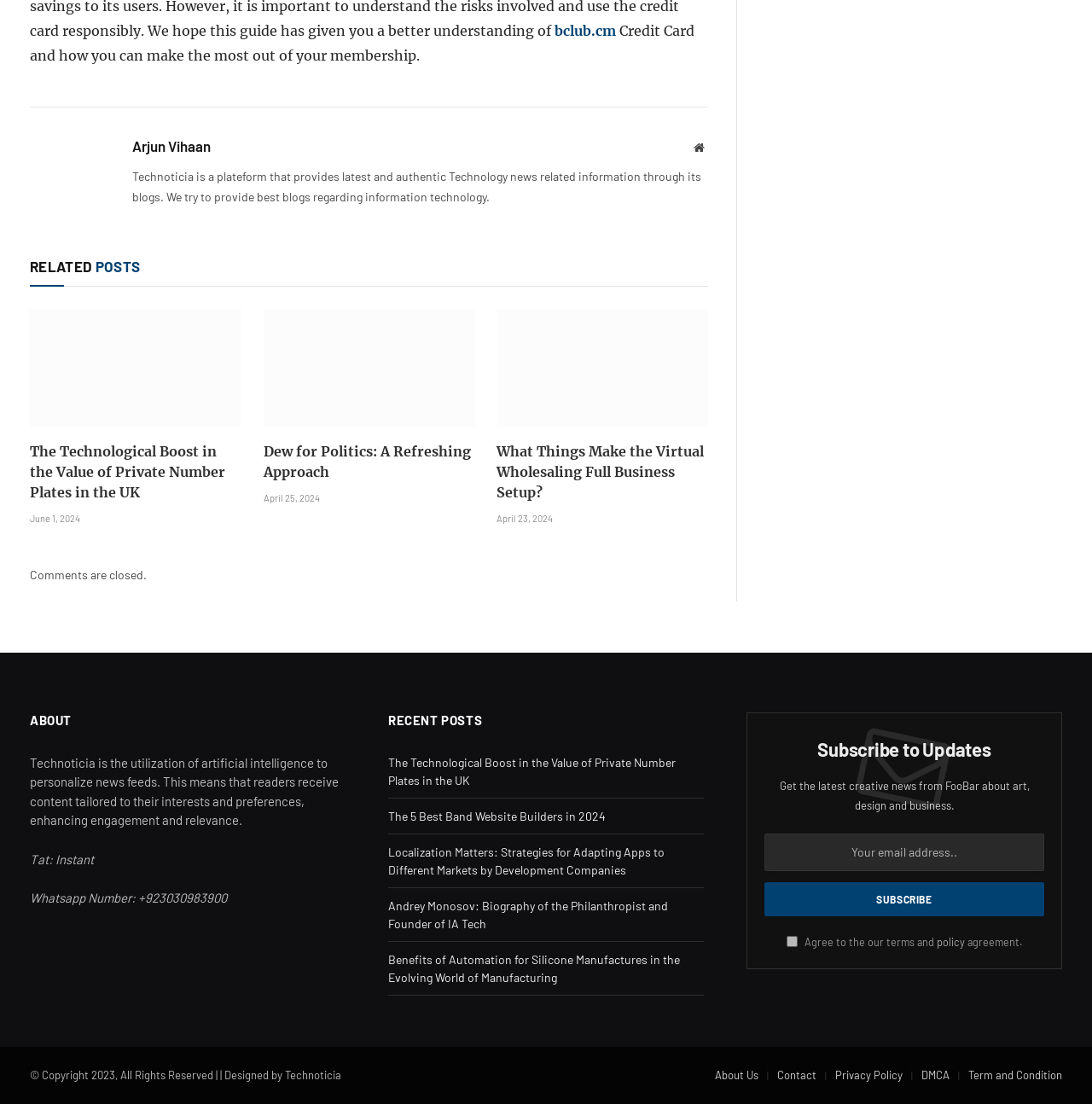Extract the bounding box coordinates for the UI element described as: "Support Team".

None